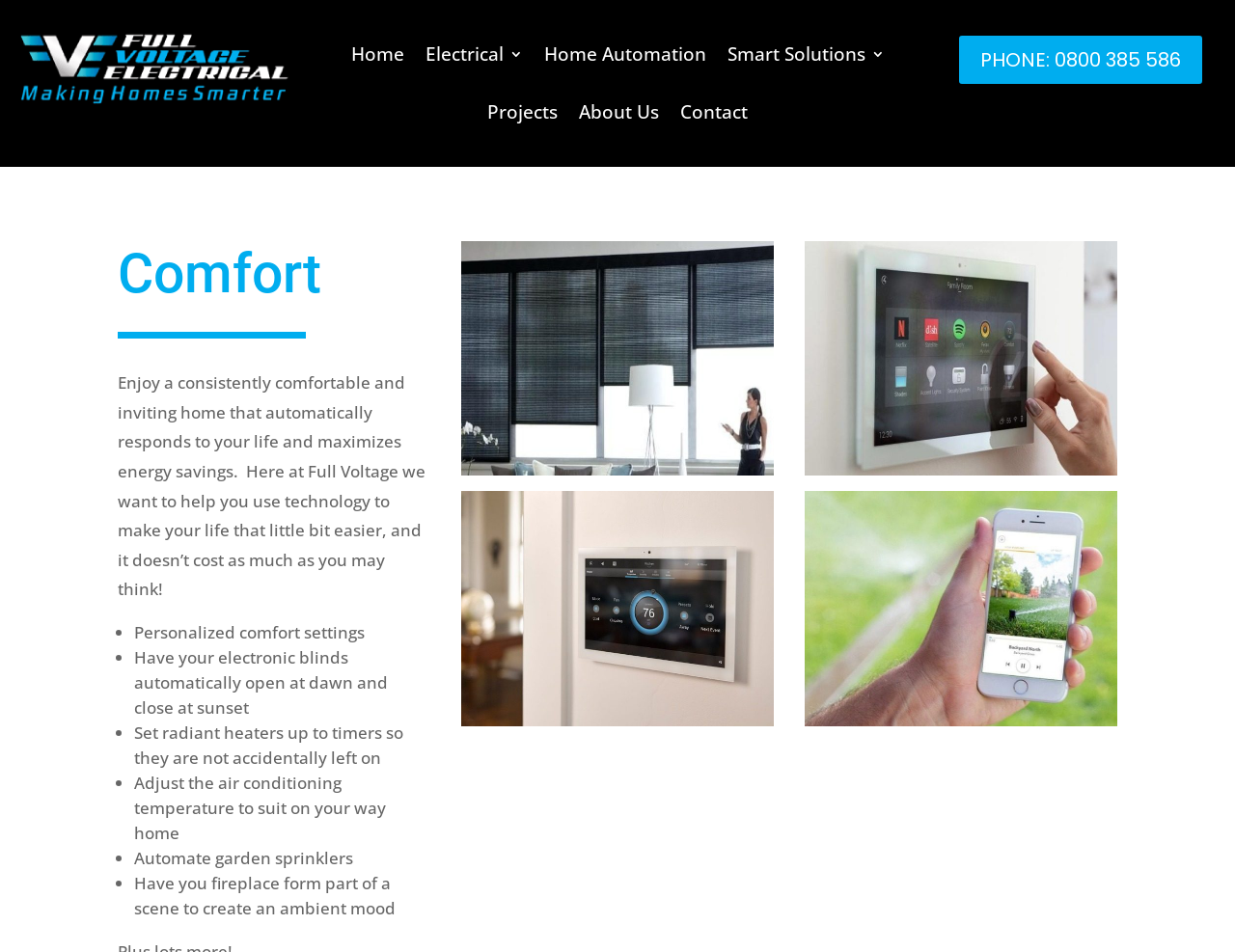What is the purpose of the technology?
Based on the image content, provide your answer in one word or a short phrase.

Make life easier